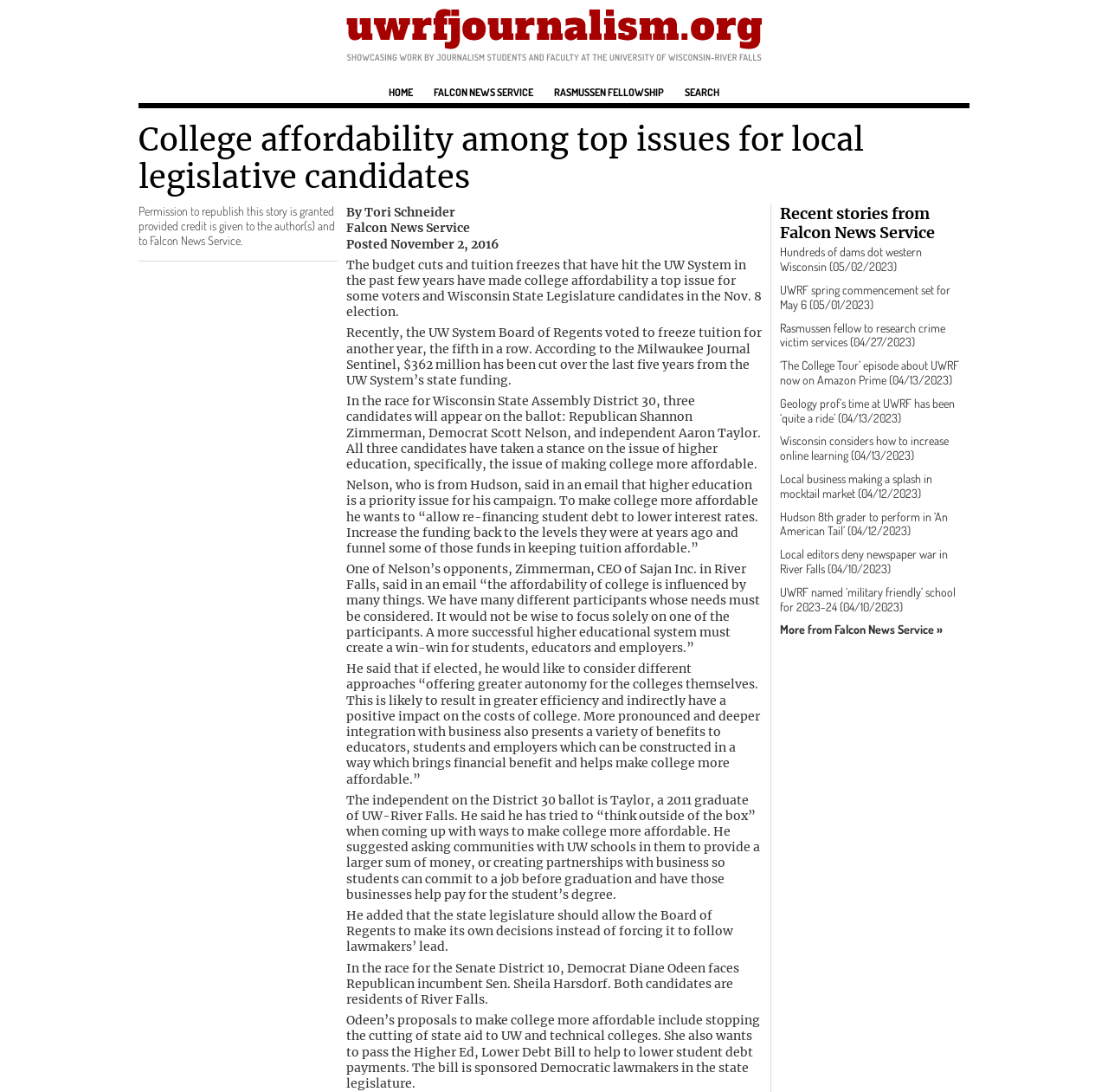Please provide a detailed answer to the question below by examining the image:
How many years has the UW System Board of Regents voted to freeze tuition?

According to the article, the UW System Board of Regents has voted to freeze tuition for another year, which is the fifth year in a row.